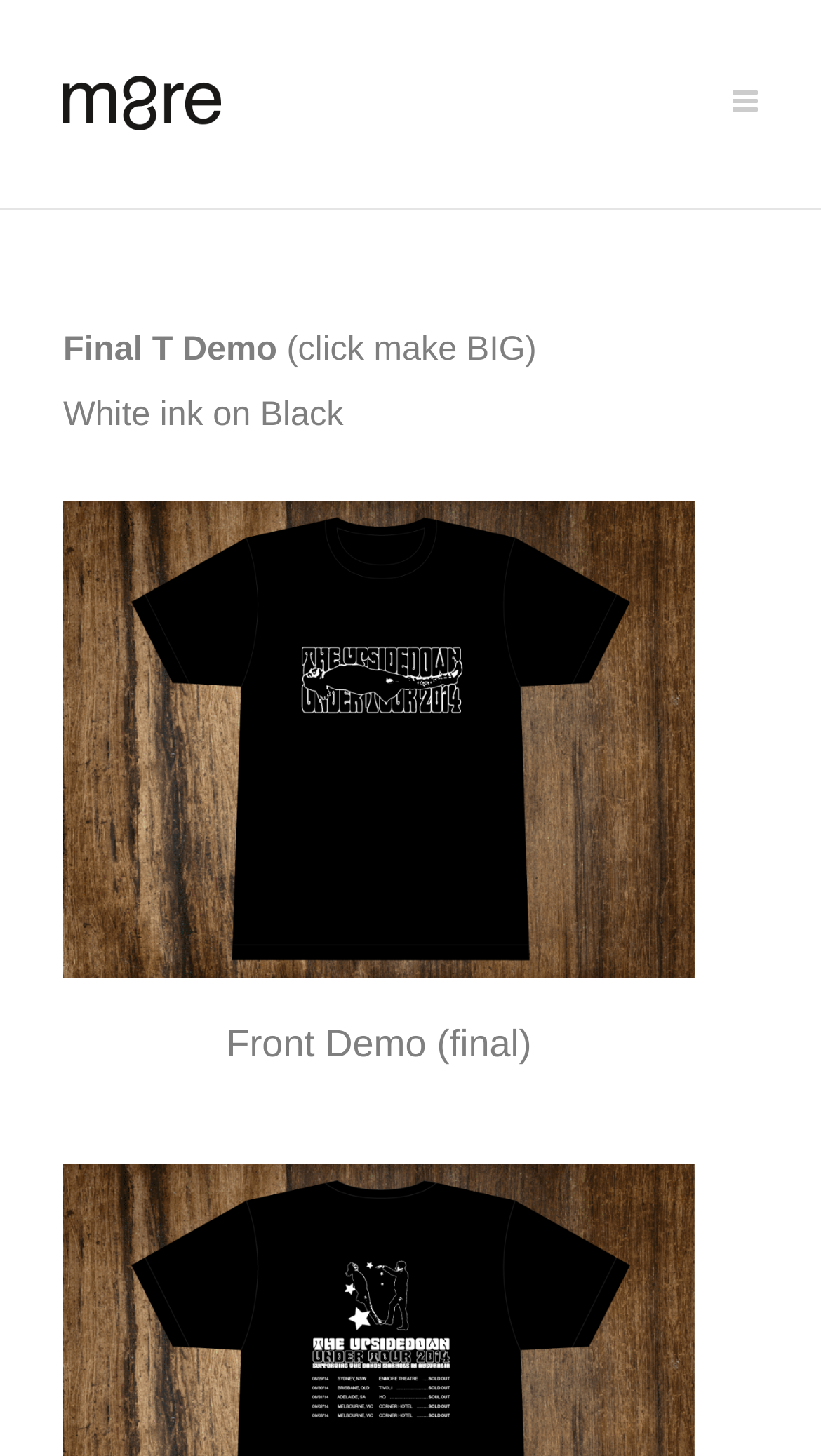What is the color of the ink on the T-shirt?
Could you please answer the question thoroughly and with as much detail as possible?

The answer can be found in the StaticText element 'White ink on Black' which indicates that the ink used on the T-shirt is white and the background is black.